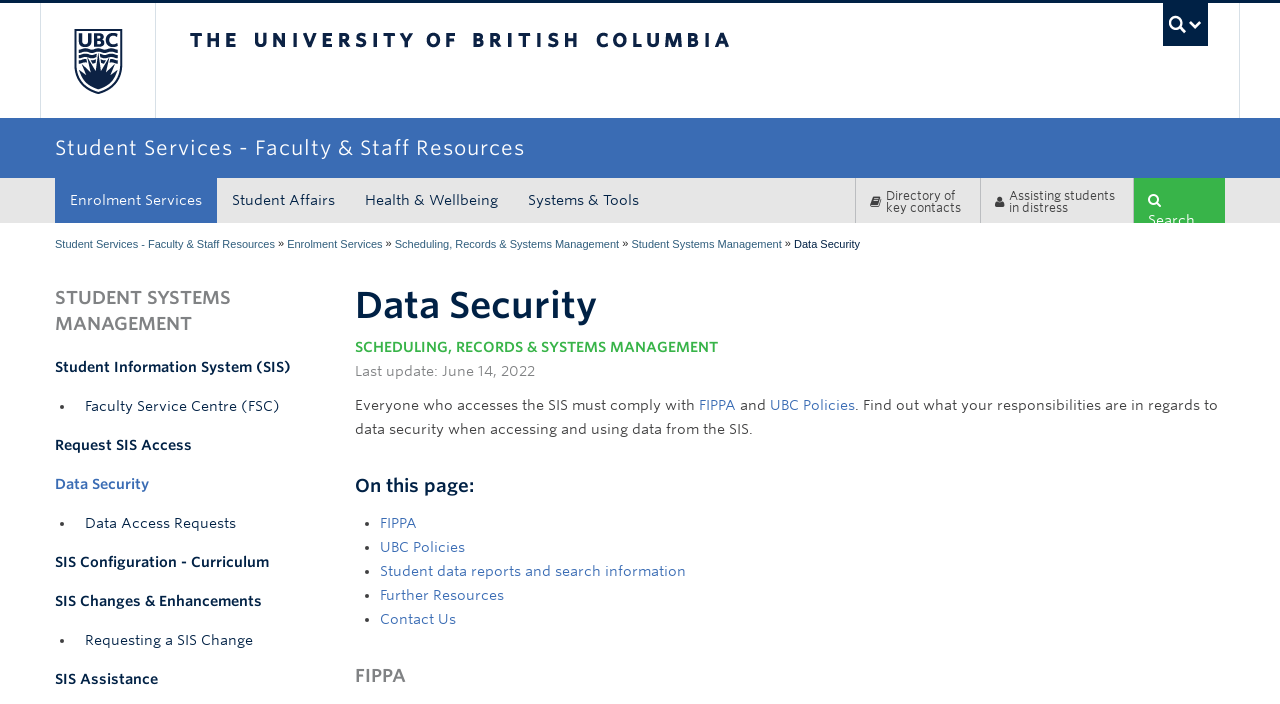What is the name of the university? Based on the image, give a response in one word or a short phrase.

The University of British Columbia